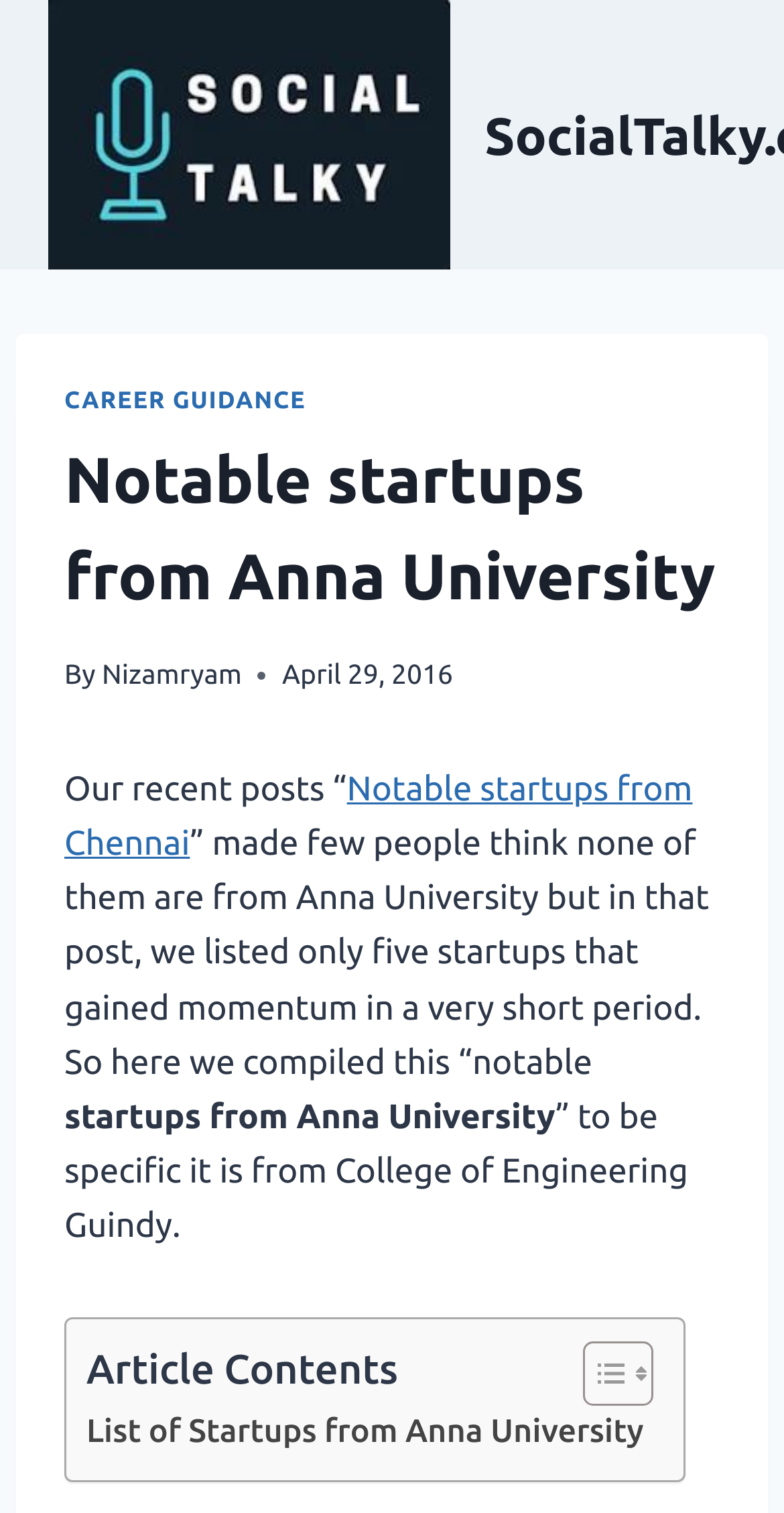Using the description: "LD5655.V855_1990.K572.pdf (3.38 MB)", determine the UI element's bounding box coordinates. Ensure the coordinates are in the format of four float numbers between 0 and 1, i.e., [left, top, right, bottom].

None